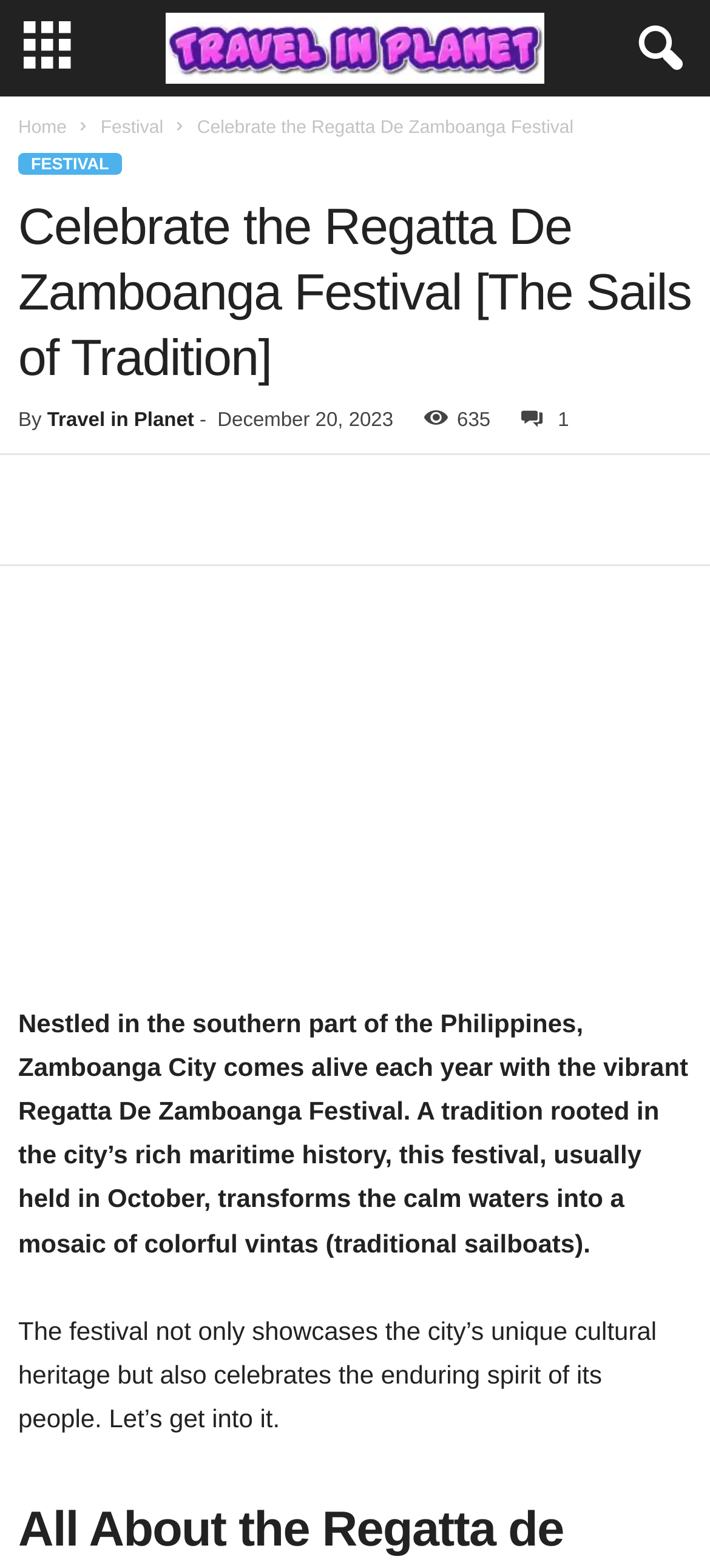What is the author of the article?
Based on the image, respond with a single word or phrase.

Travel in Planet